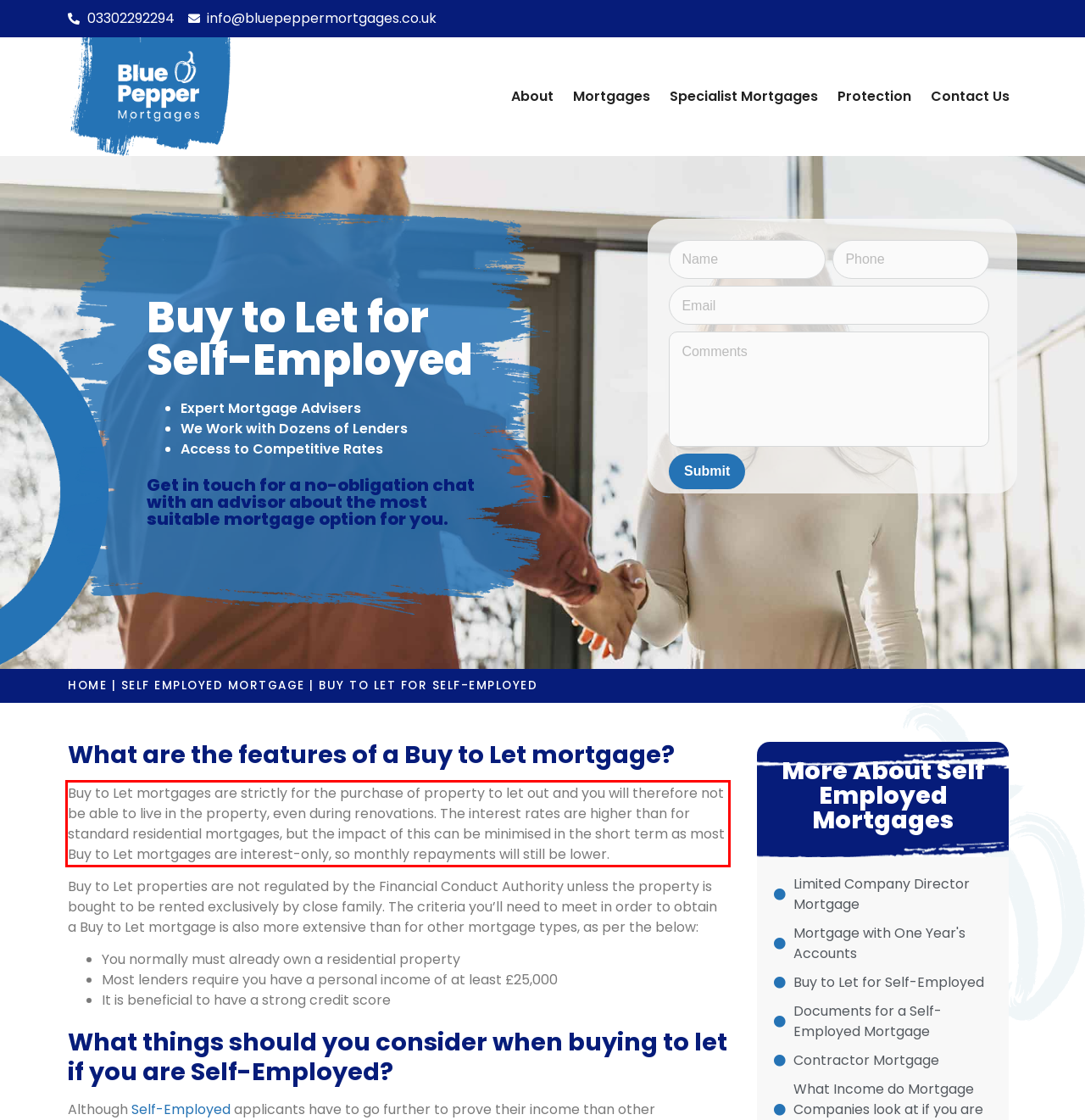With the provided screenshot of a webpage, locate the red bounding box and perform OCR to extract the text content inside it.

Buy to Let mortgages are strictly for the purchase of property to let out and you will therefore not be able to live in the property, even during renovations. The interest rates are higher than for standard residential mortgages, but the impact of this can be minimised in the short term as most Buy to Let mortgages are interest-only, so monthly repayments will still be lower.